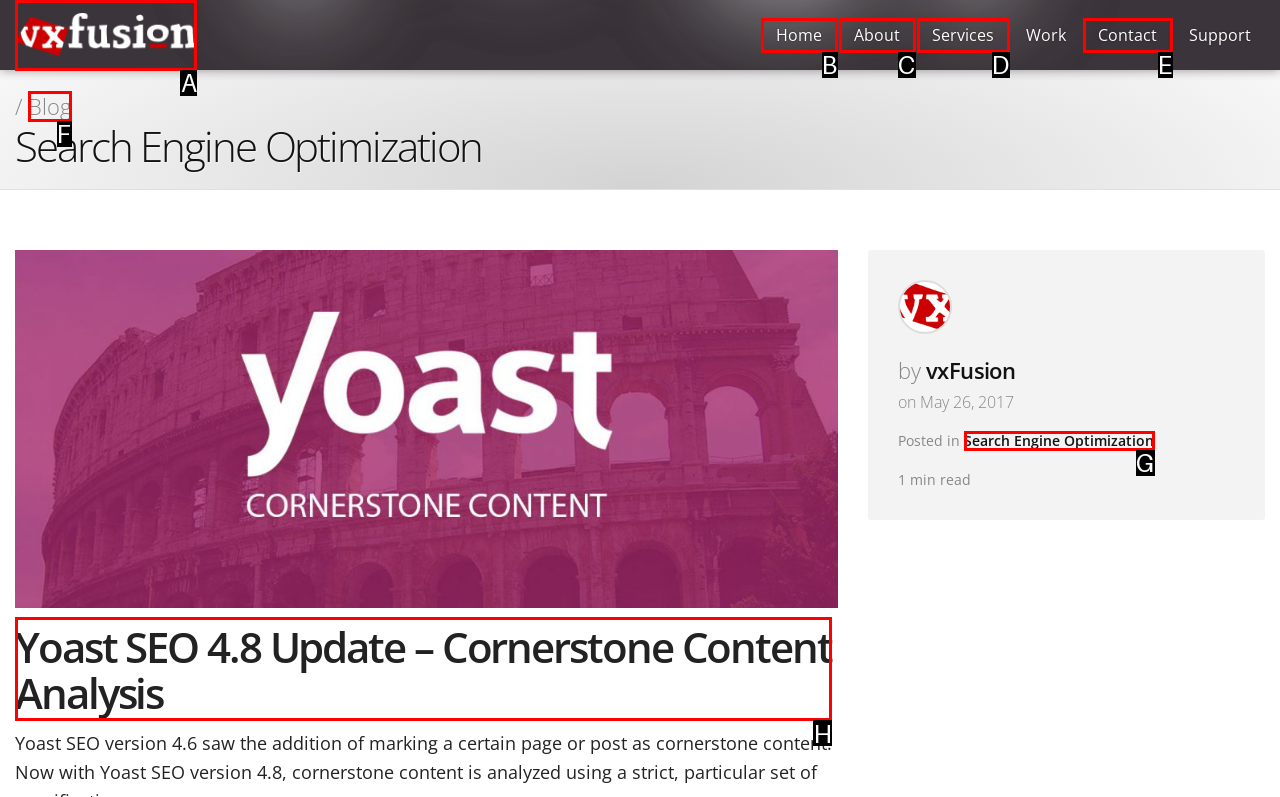Find the HTML element that suits the description: Search Engine Optimization
Indicate your answer with the letter of the matching option from the choices provided.

G